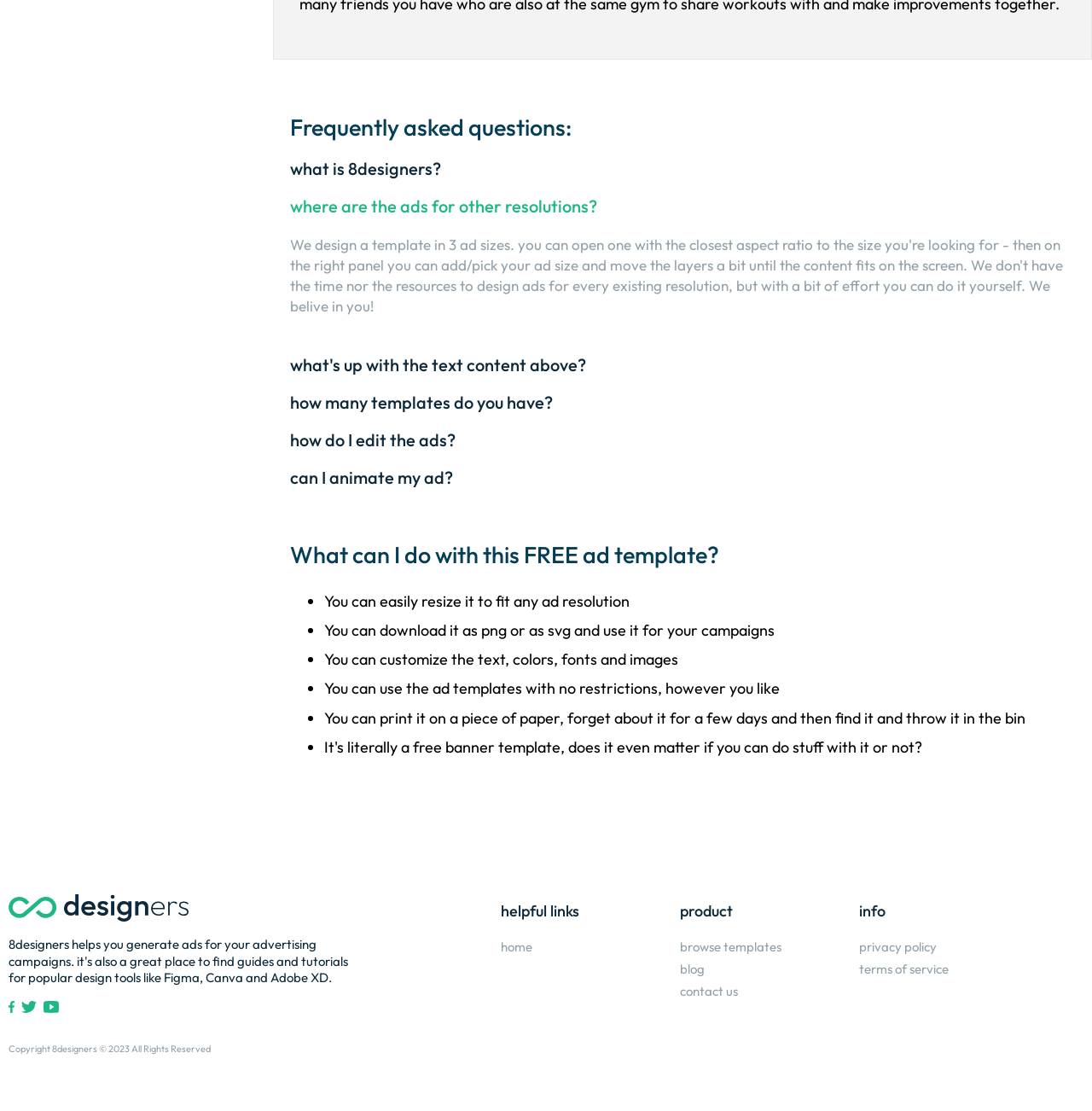Please determine the bounding box coordinates of the element to click in order to execute the following instruction: "Click on 'how many templates do you have?'". The coordinates should be four float numbers between 0 and 1, specified as [left, top, right, bottom].

[0.266, 0.354, 0.506, 0.388]